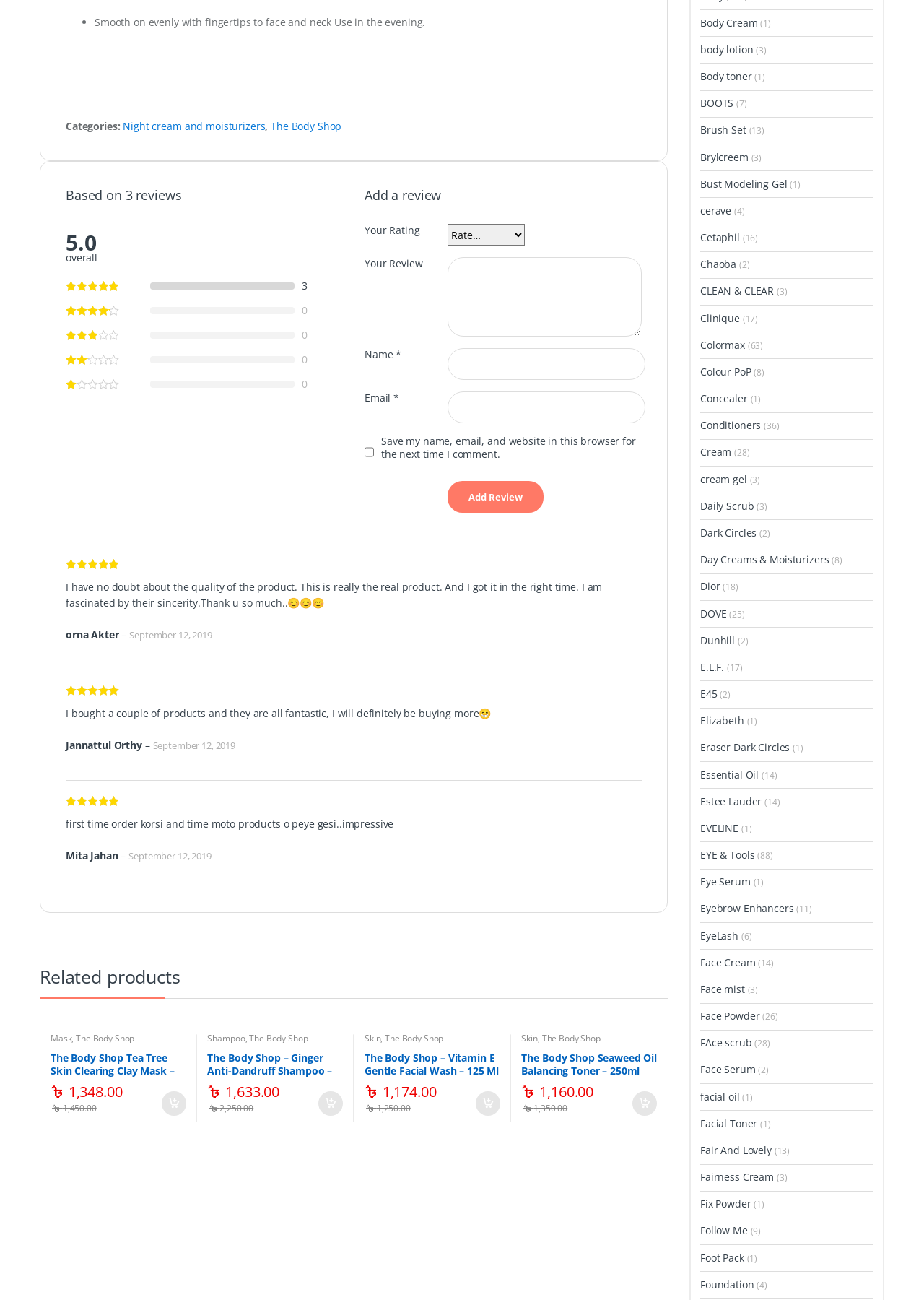How many reviews are there?
From the image, respond with a single word or phrase.

3